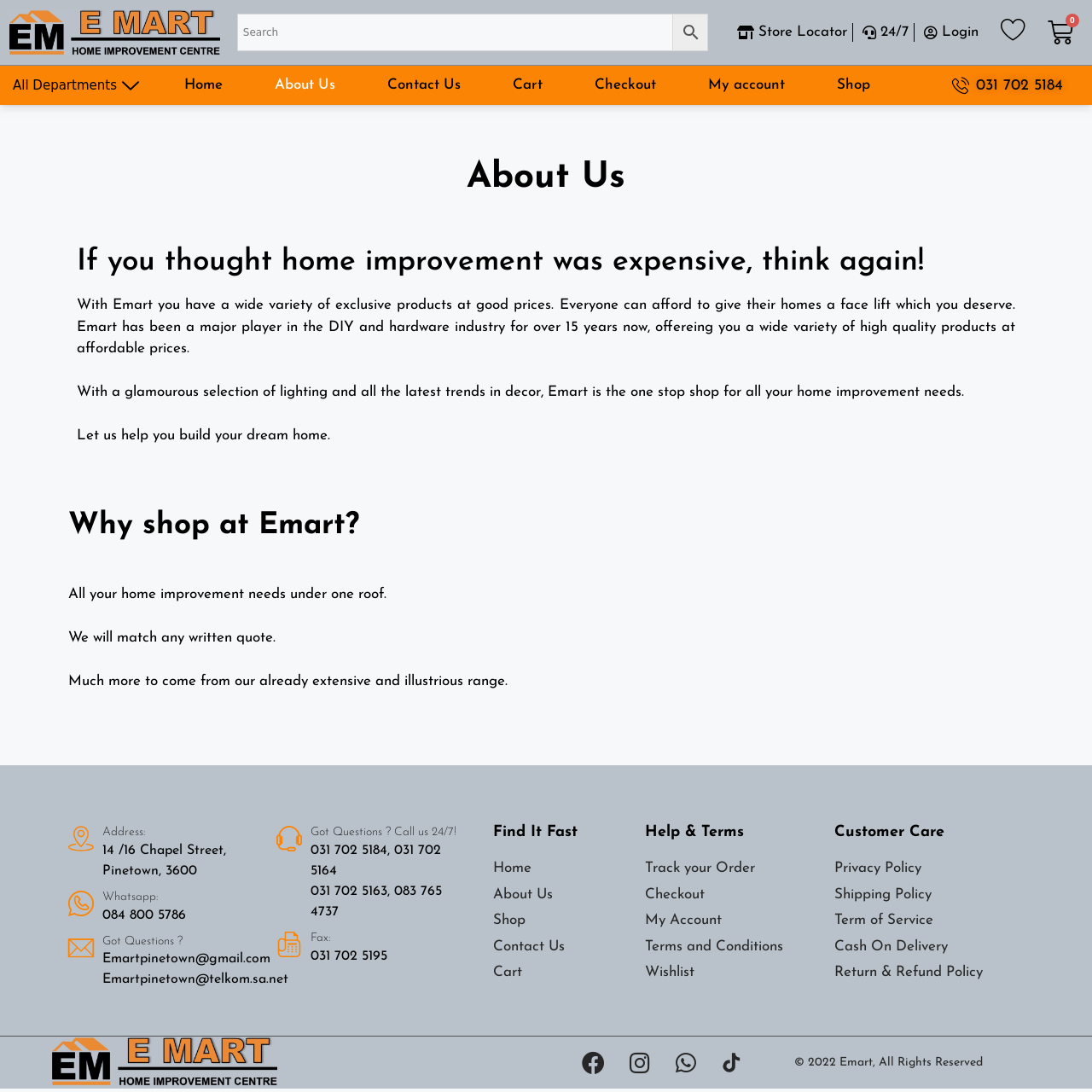What is the purpose of Emart?
Your answer should be a single word or phrase derived from the screenshot.

Home improvement